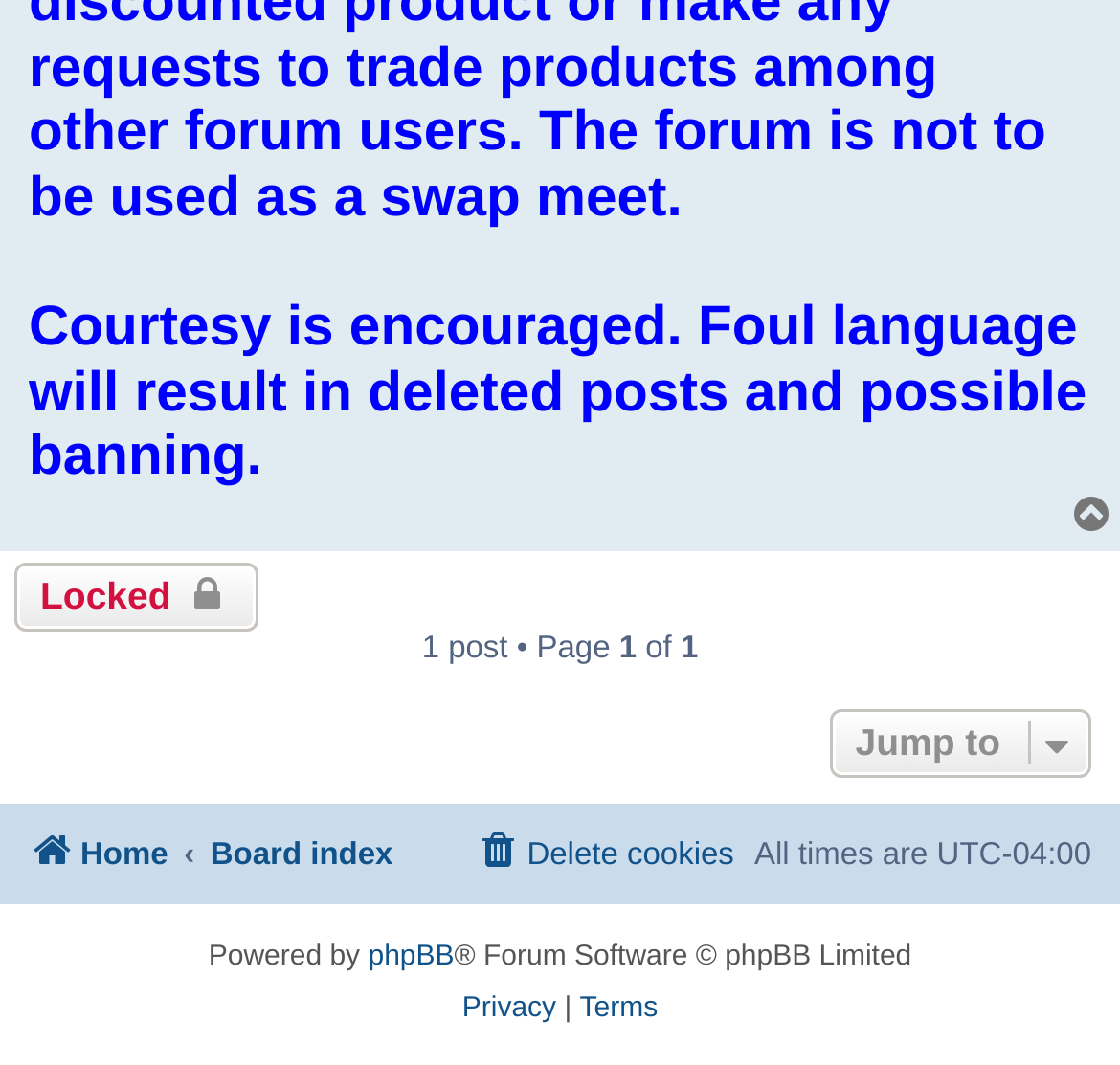Determine the bounding box coordinates for the clickable element to execute this instruction: "Click the 'Privacy' menu item". Provide the coordinates as four float numbers between 0 and 1, i.e., [left, top, right, bottom].

[0.413, 0.925, 0.497, 0.974]